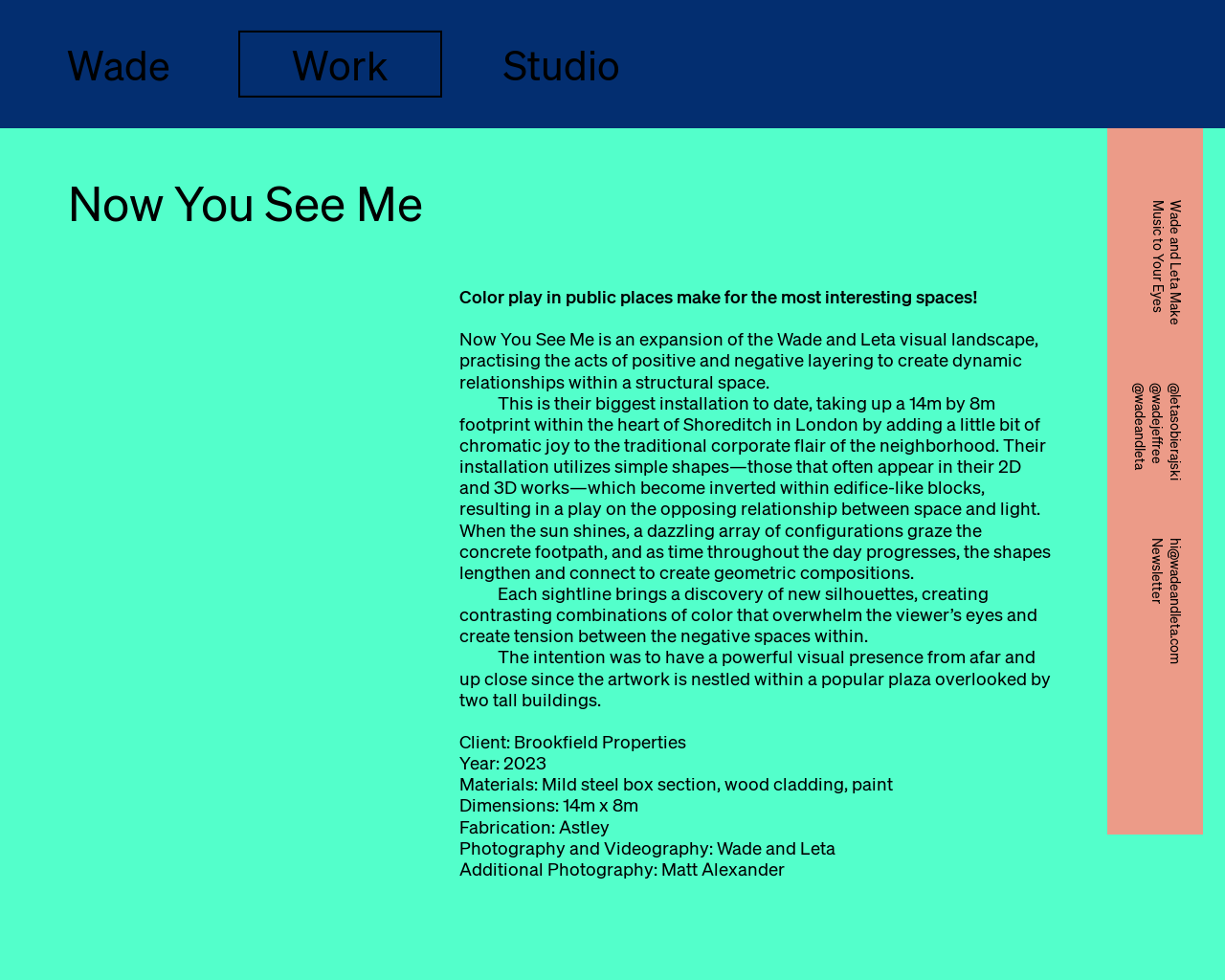Locate the bounding box coordinates of the clickable area to execute the instruction: "Contact Wade and Leta via email". Provide the coordinates as four float numbers between 0 and 1, represented as [left, top, right, bottom].

[0.952, 0.549, 0.966, 0.678]